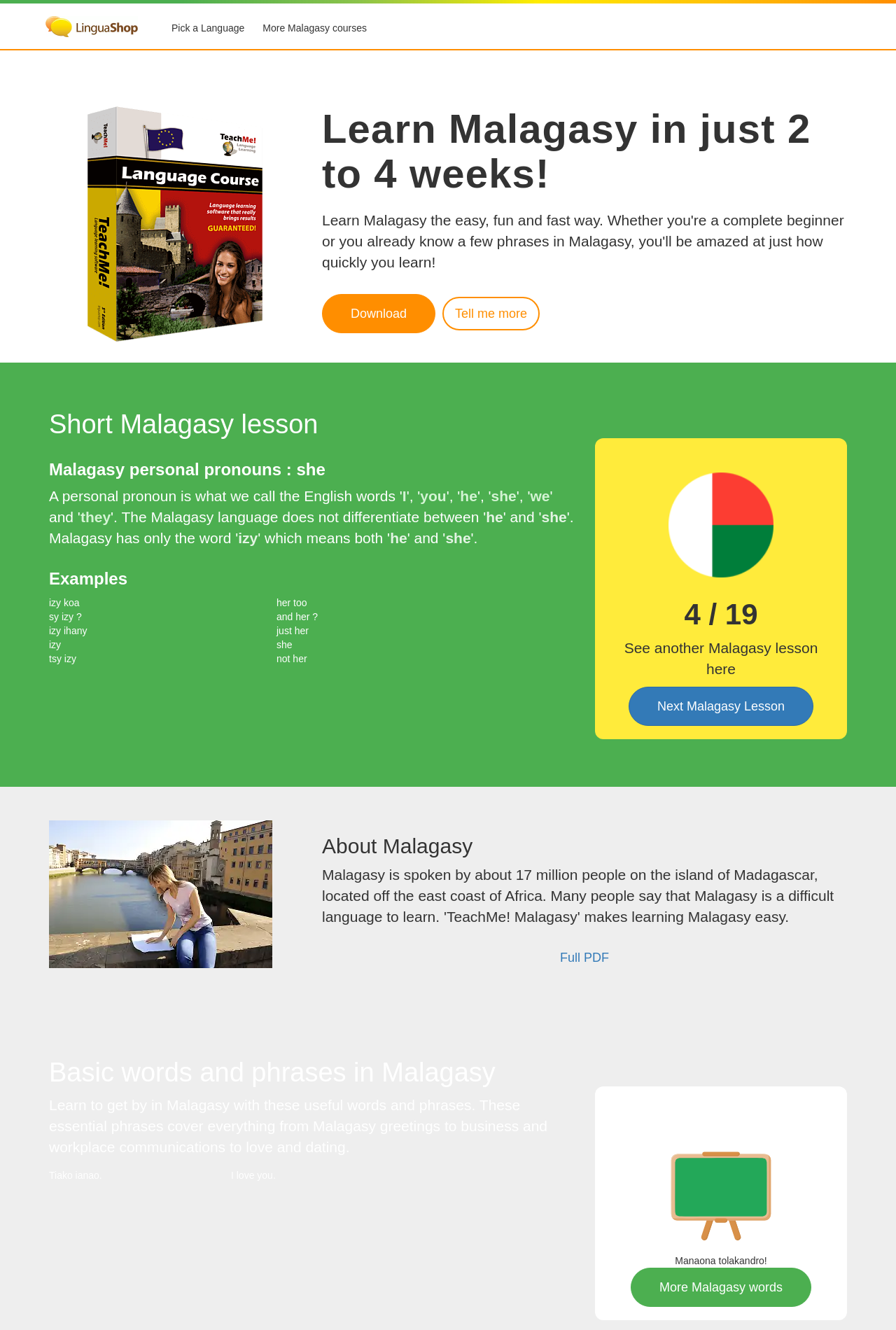Please indicate the bounding box coordinates of the element's region to be clicked to achieve the instruction: "View the next Malagasy lesson". Provide the coordinates as four float numbers between 0 and 1, i.e., [left, top, right, bottom].

[0.702, 0.516, 0.908, 0.546]